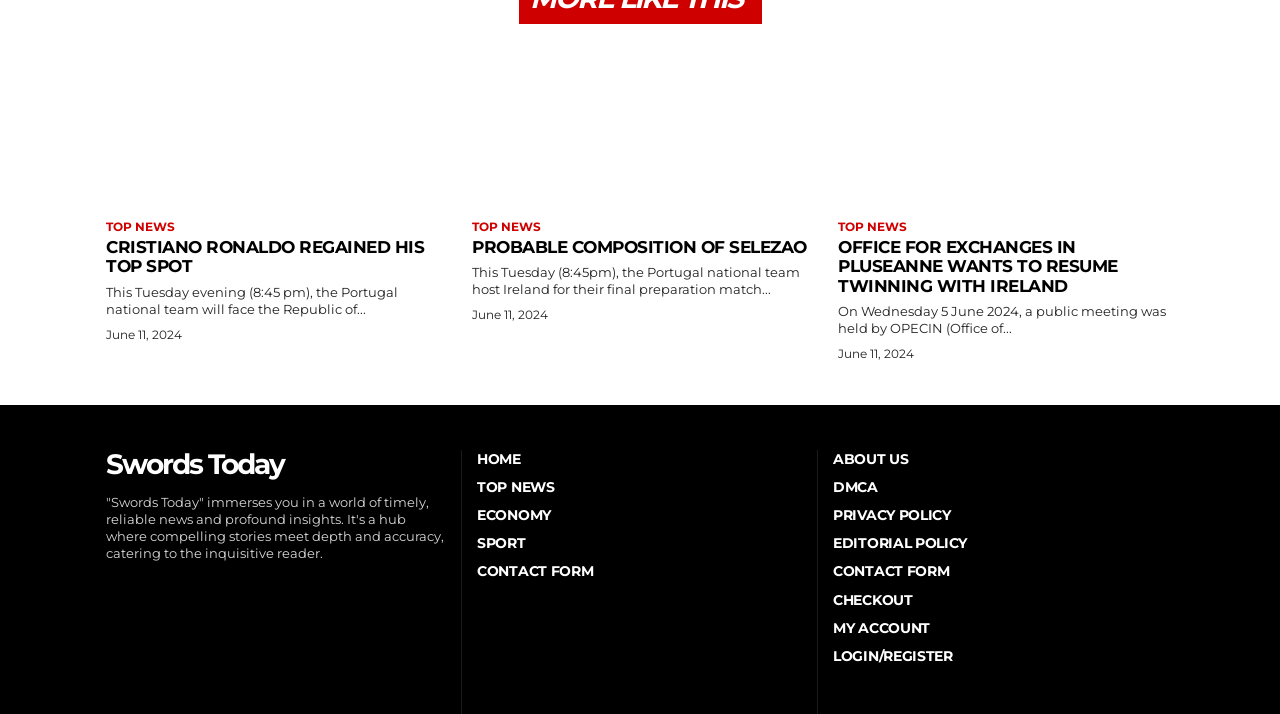Bounding box coordinates are specified in the format (top-left x, top-left y, bottom-right x, bottom-right y). All values are floating point numbers bounded between 0 and 1. Please provide the bounding box coordinate of the region this sentence describes: Top News

[0.655, 0.308, 0.709, 0.329]